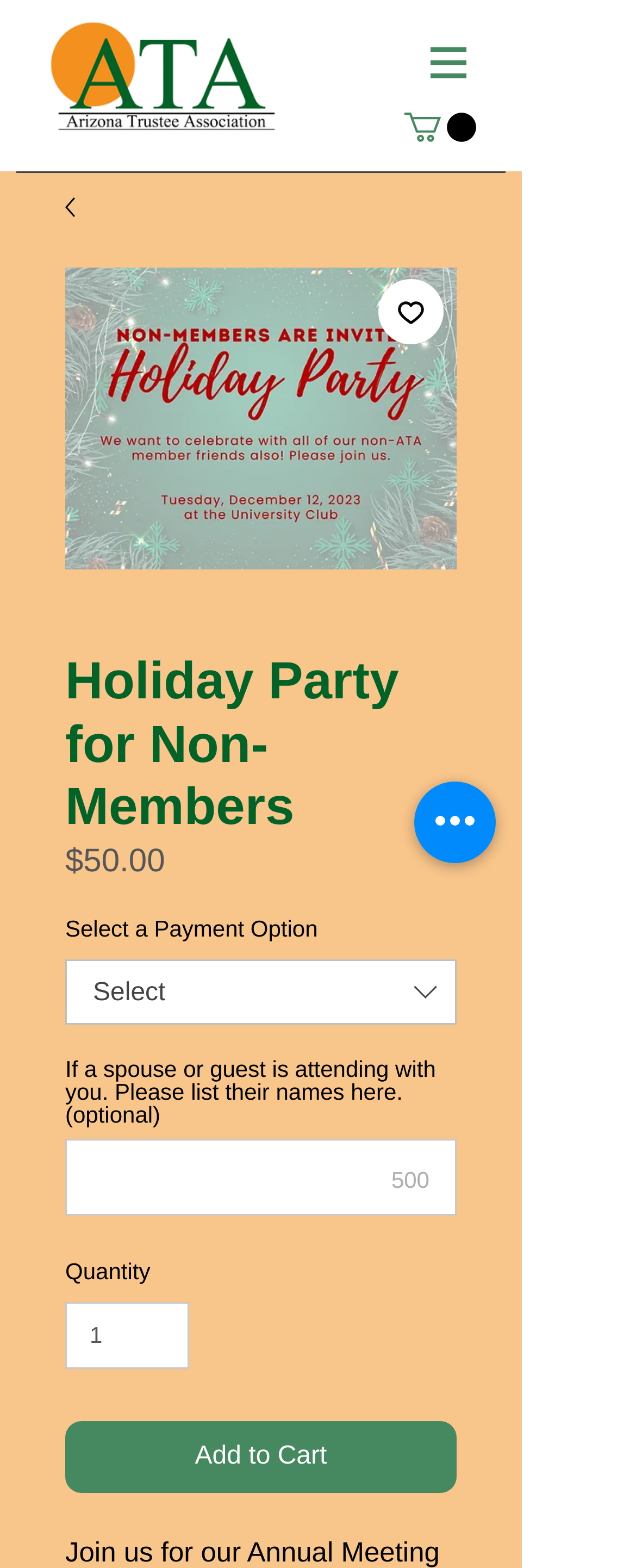Carefully examine the image and provide an in-depth answer to the question: What is the purpose of the textbox?

I found the purpose of the textbox by looking at the static text element above it which says 'If a spouse or guest is attending with you. Please list their names here. (optional)', indicating that the textbox is for listing spouse or guest names.